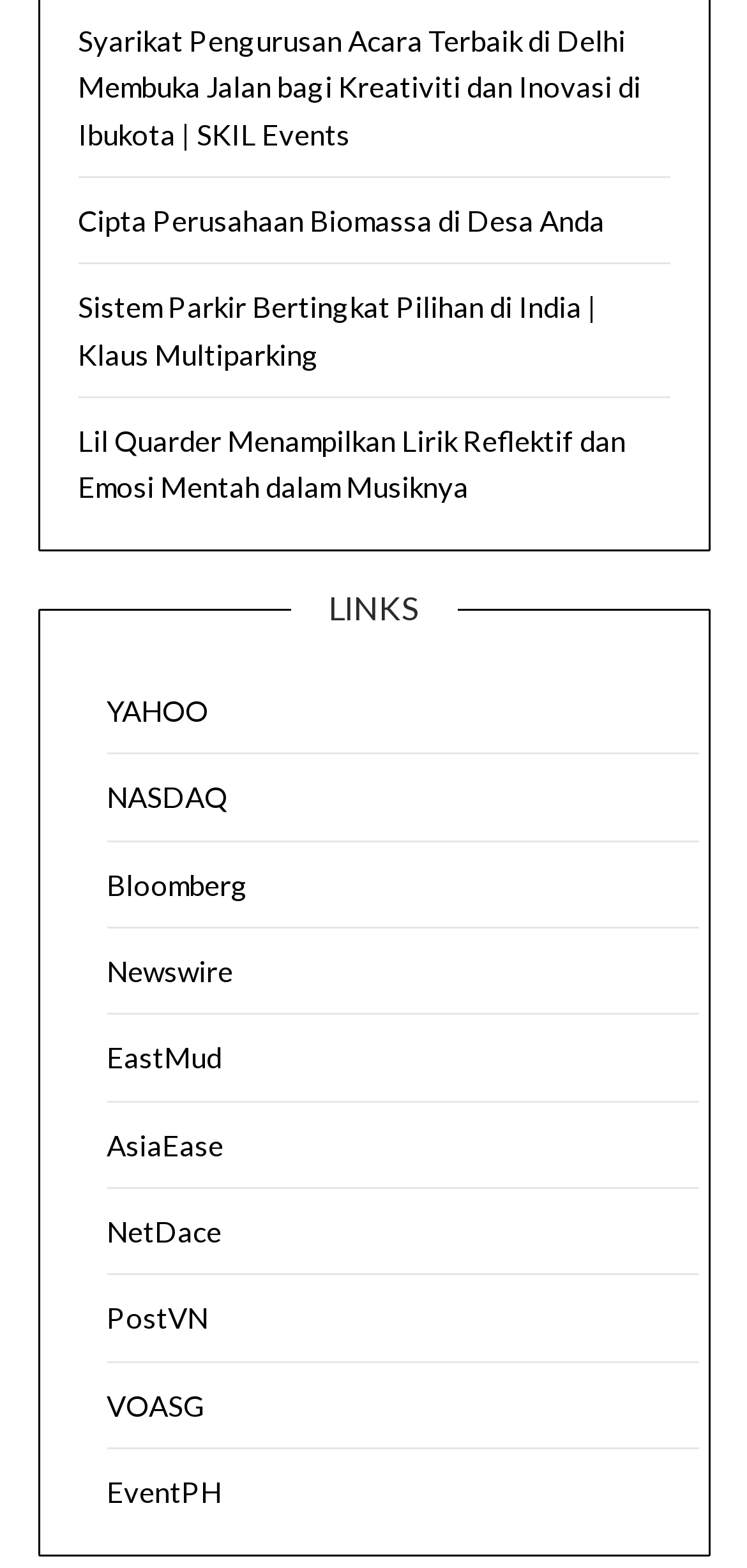Give a one-word or phrase response to the following question: How many links are under the 'LINKS' heading?

9